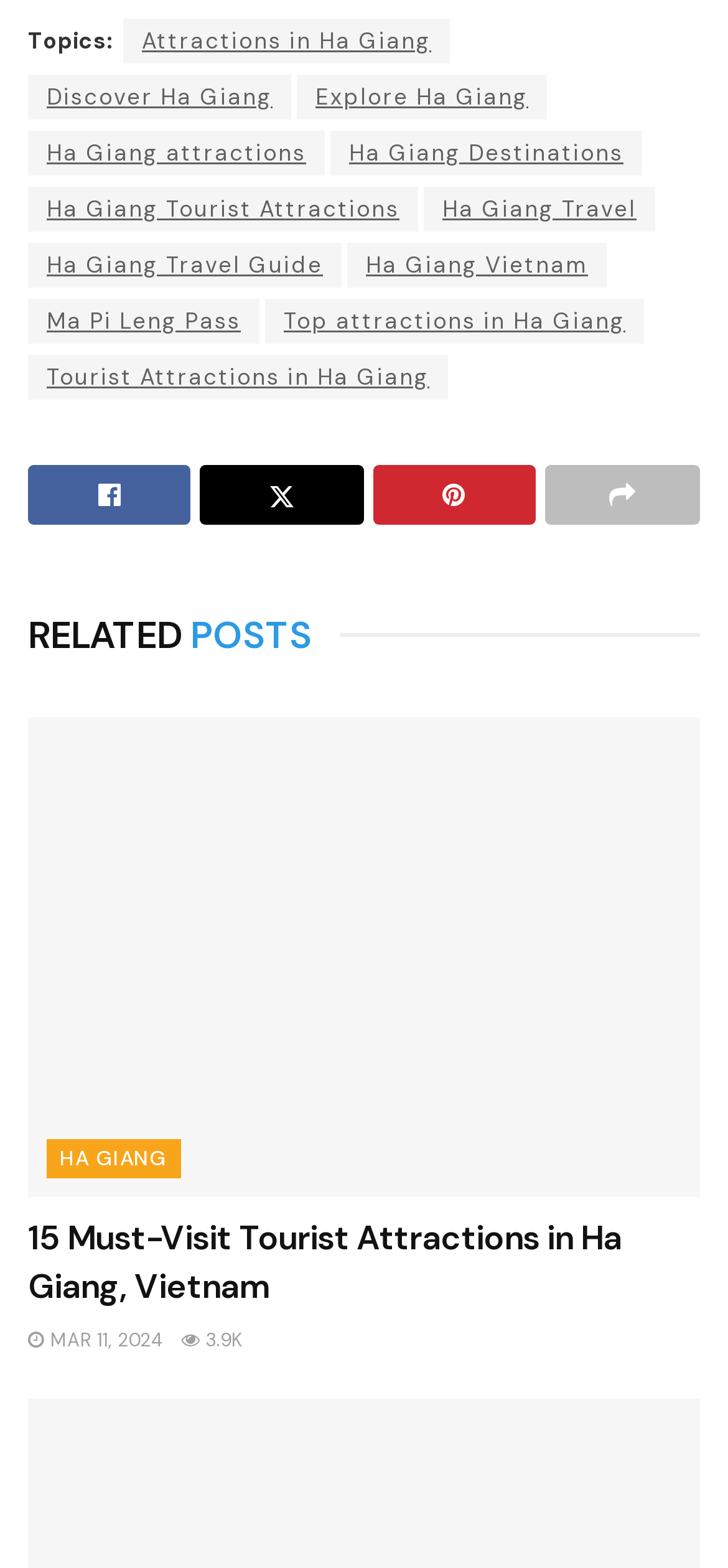How many articles are there in the RELATED POSTS section?
Kindly offer a detailed explanation using the data available in the image.

I looked at the article elements inside the RELATED POSTS section and found two articles with links and images.